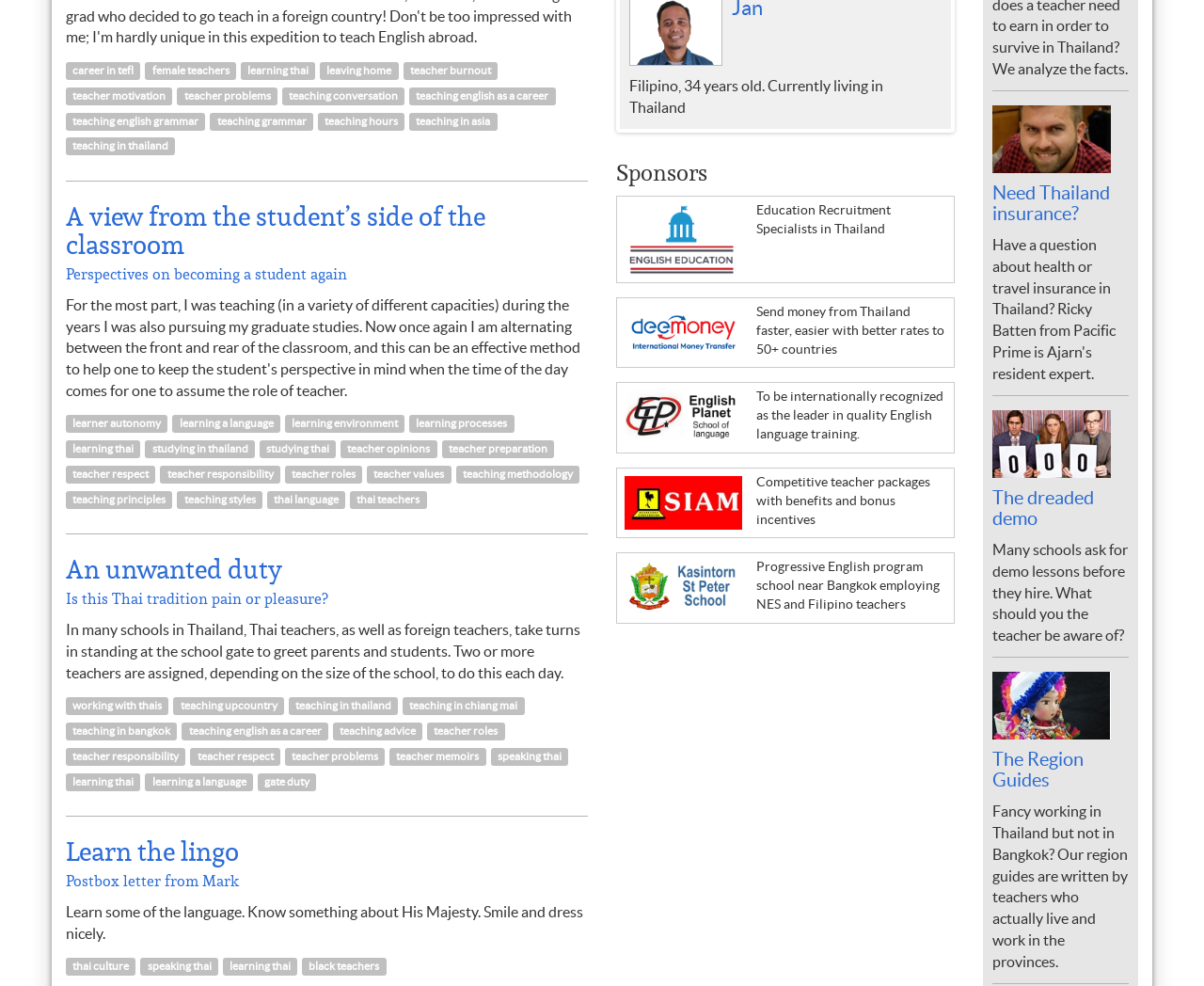Locate the bounding box coordinates of the element's region that should be clicked to carry out the following instruction: "Check out 'English Education Education Recruitment Specialists in Thailand'". The coordinates need to be four float numbers between 0 and 1, i.e., [left, top, right, bottom].

[0.519, 0.207, 0.786, 0.278]